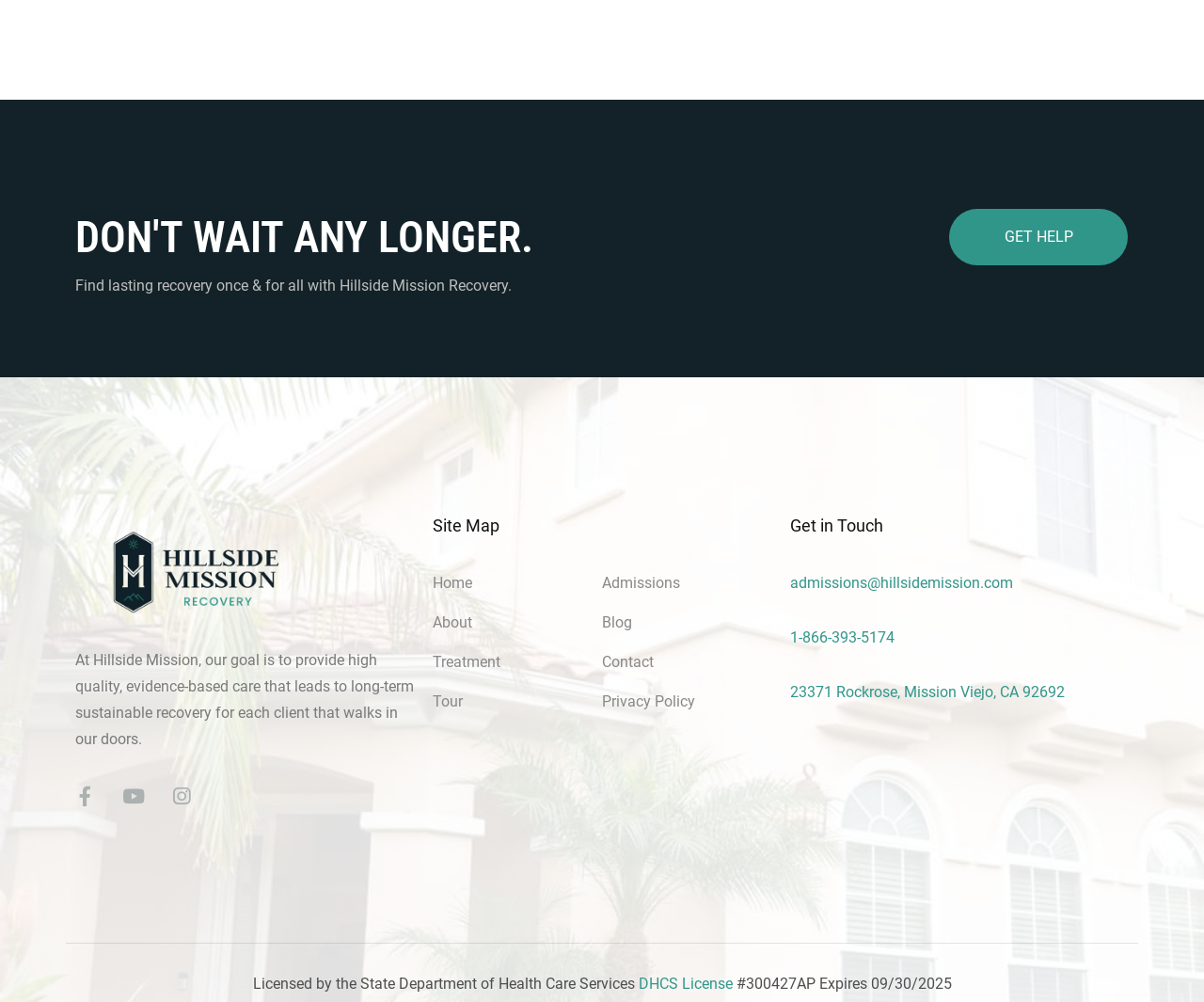What is the name of the organization?
Refer to the image and give a detailed answer to the question.

The name of the organization can be found in the heading element with the text 'Hillside Mission' and also in the image element with the same text, which is located at the top of the webpage.